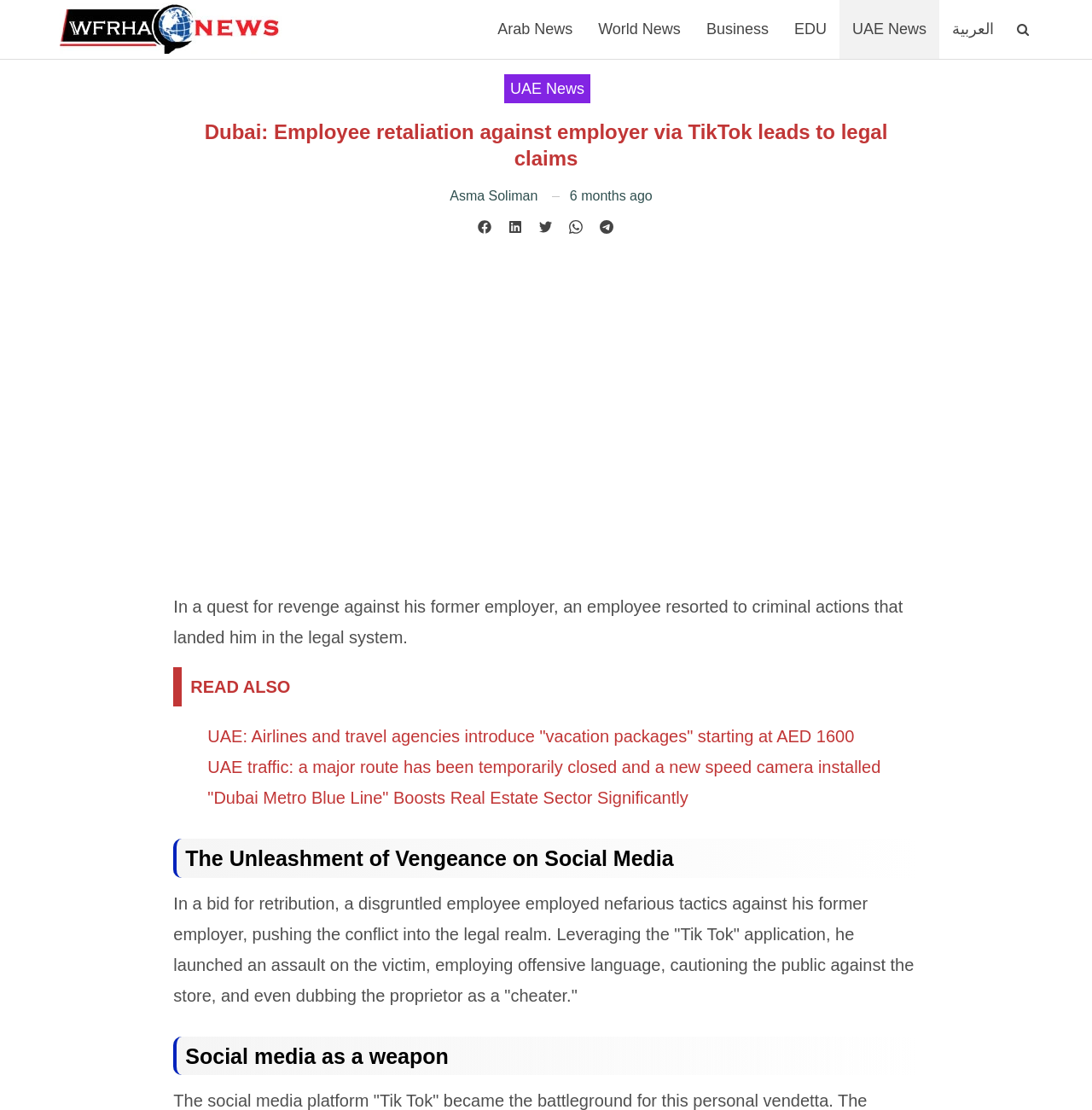Identify the bounding box coordinates of the section to be clicked to complete the task described by the following instruction: "Check the news about Dubai Metro Blue Line". The coordinates should be four float numbers between 0 and 1, formatted as [left, top, right, bottom].

[0.19, 0.71, 0.63, 0.727]